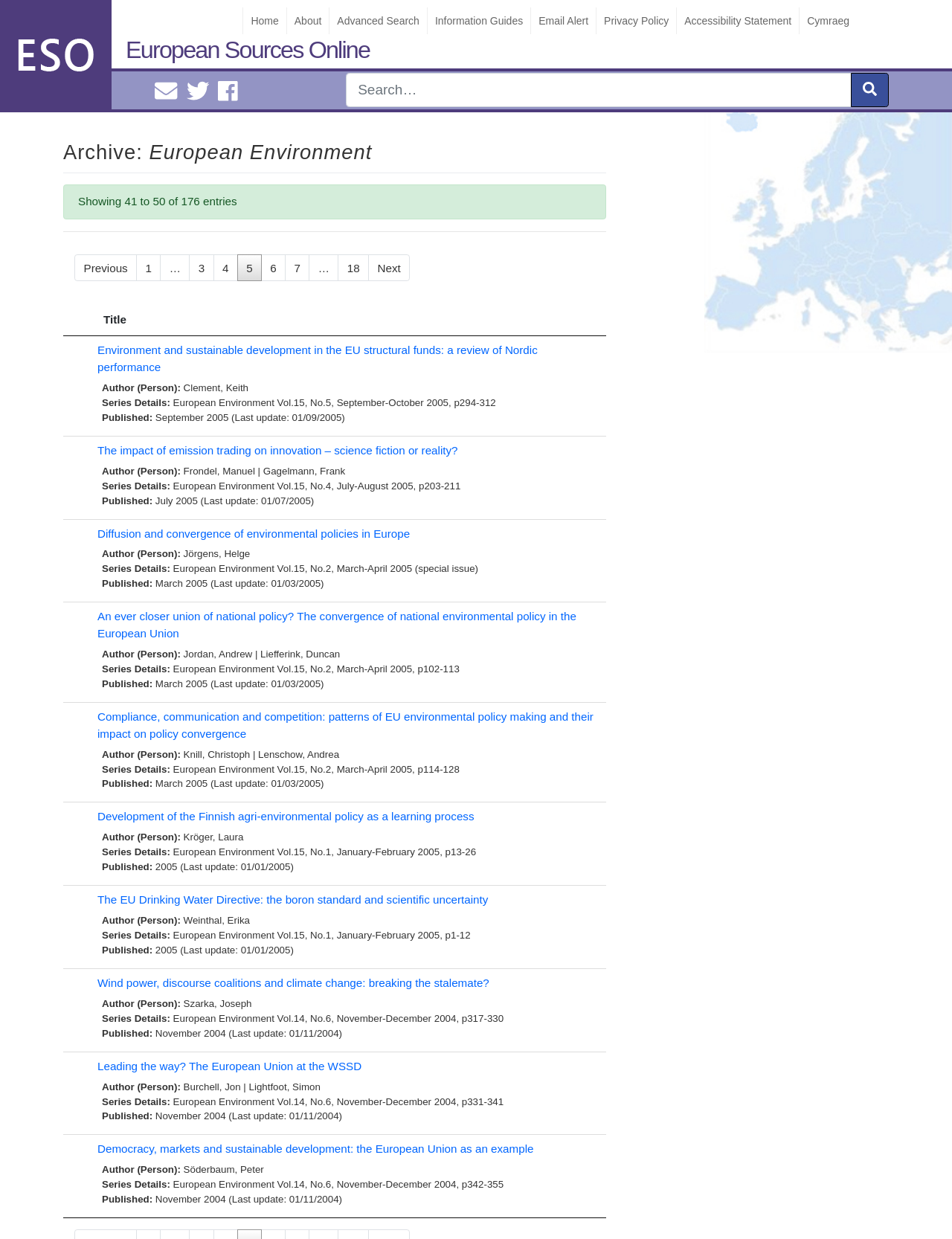Find the bounding box coordinates for the element described here: "aria-label="submit"".

[0.893, 0.059, 0.934, 0.086]